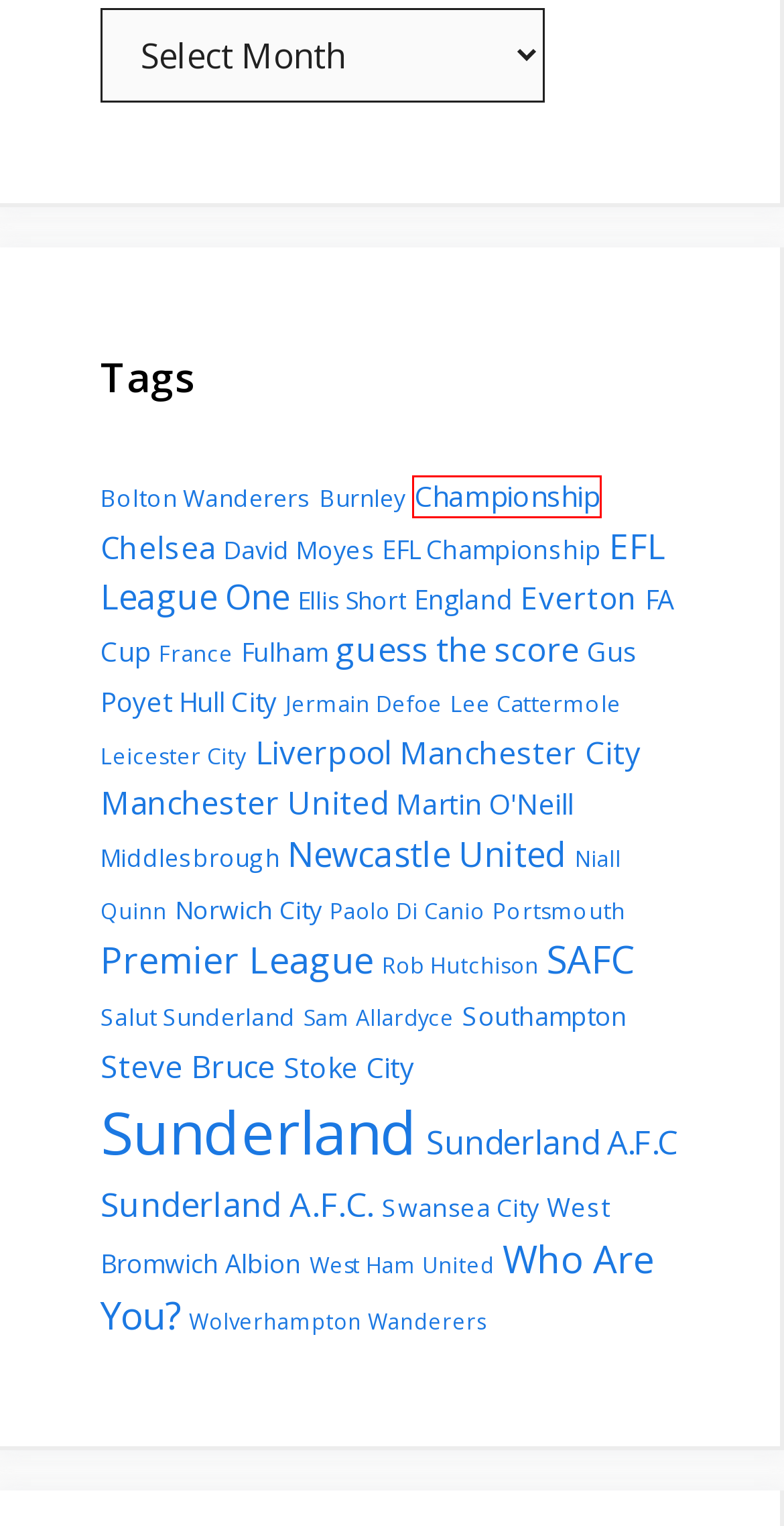Examine the screenshot of a webpage featuring a red bounding box and identify the best matching webpage description for the new page that results from clicking the element within the box. Here are the options:
A. Manchester United - SAFC Blog
B. Championship - SAFC Blog
C. Stoke City - SAFC Blog
D. Sam Allardyce - SAFC Blog
E. Burnley - SAFC Blog
F. Paolo Di Canio - SAFC Blog
G. Steve Bruce - SAFC Blog
H. Ellis Short - SAFC Blog

B